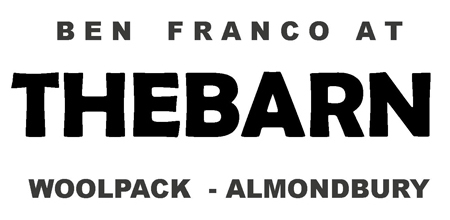Carefully examine the image and provide an in-depth answer to the question: Where is the event venue located?

The image provides location details below the main title, stating 'WOOLPACK - ALMONDBURY', which indicates that the event venue, The Barn, is located in Almondbury.